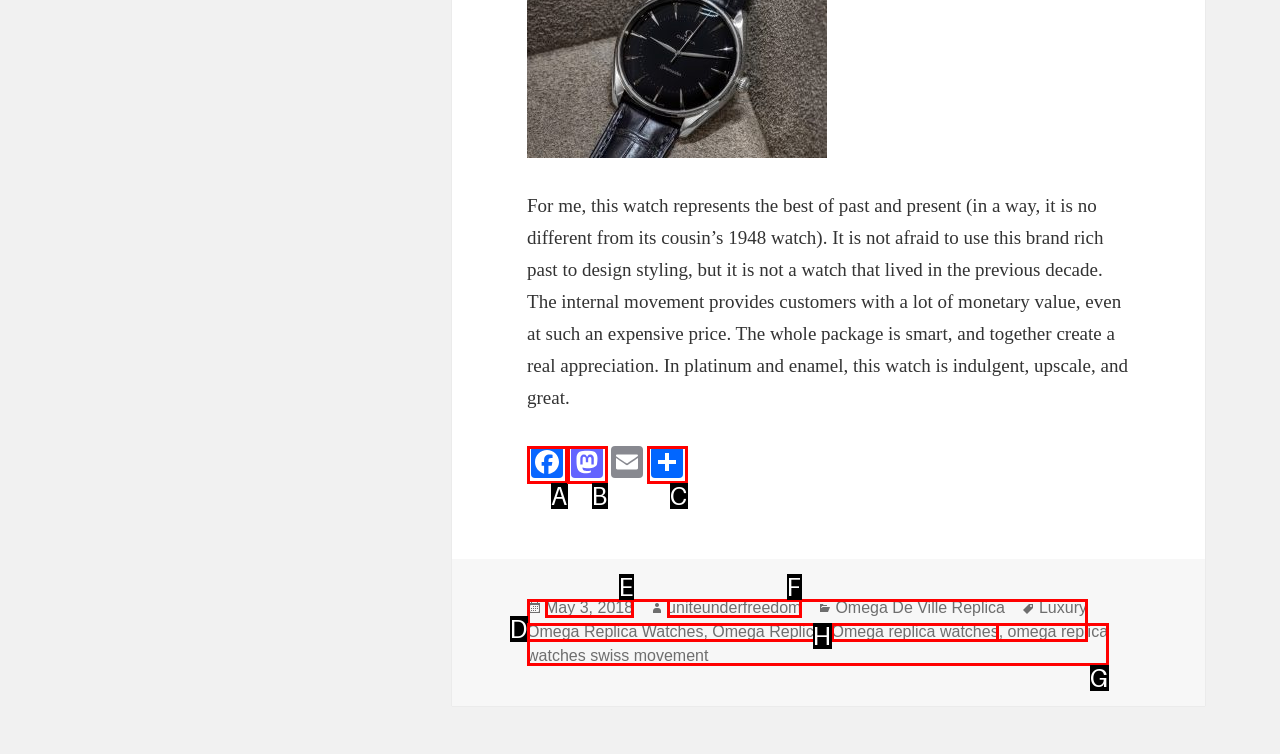Select the letter that corresponds to the UI element described as: Facebook
Answer by providing the letter from the given choices.

A